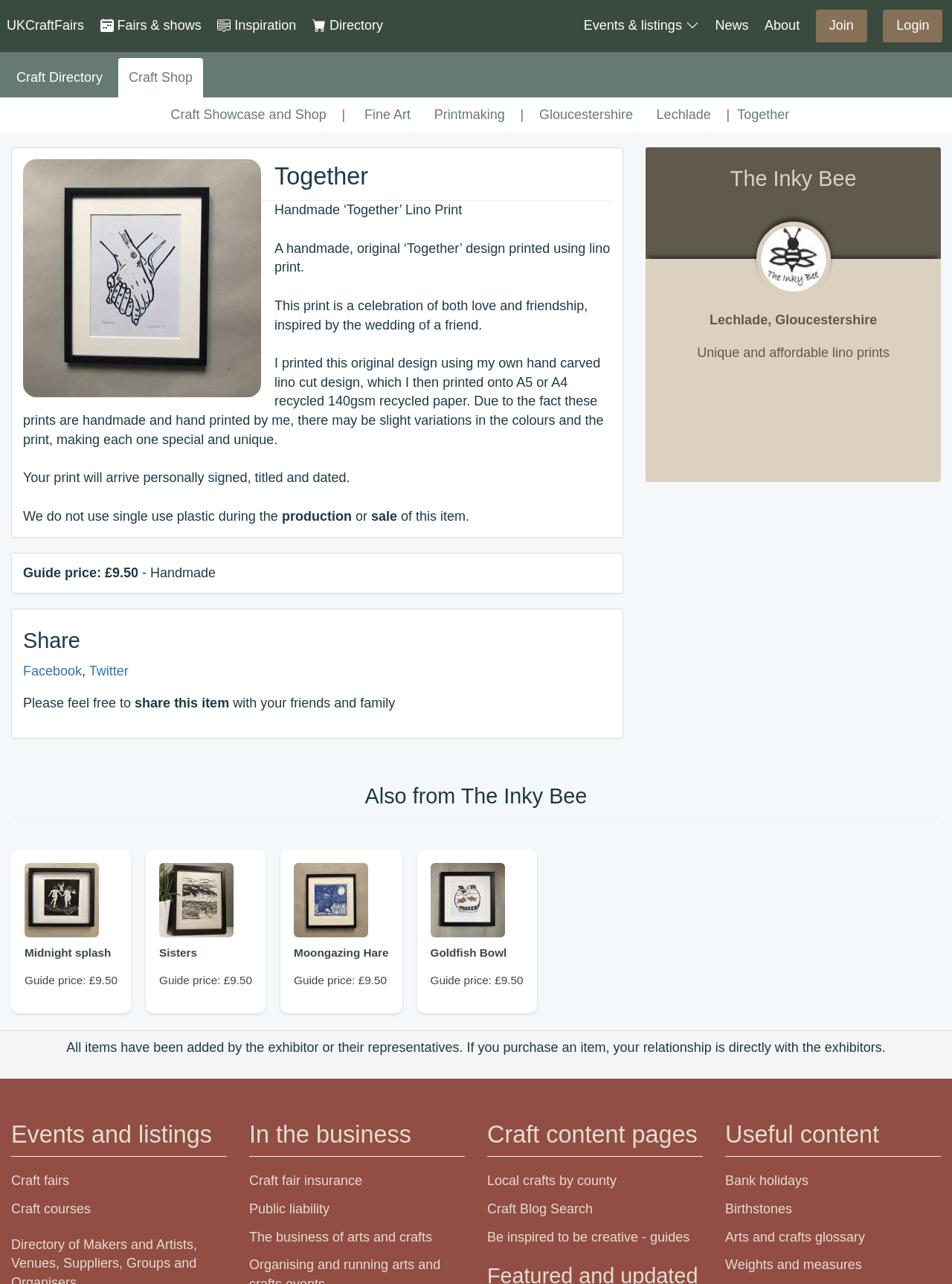Identify the bounding box coordinates of the element that should be clicked to fulfill this task: "View the 'Handmade ‘Together’ Lino Print' image". The coordinates should be provided as four float numbers between 0 and 1, i.e., [left, top, right, bottom].

[0.024, 0.124, 0.274, 0.309]